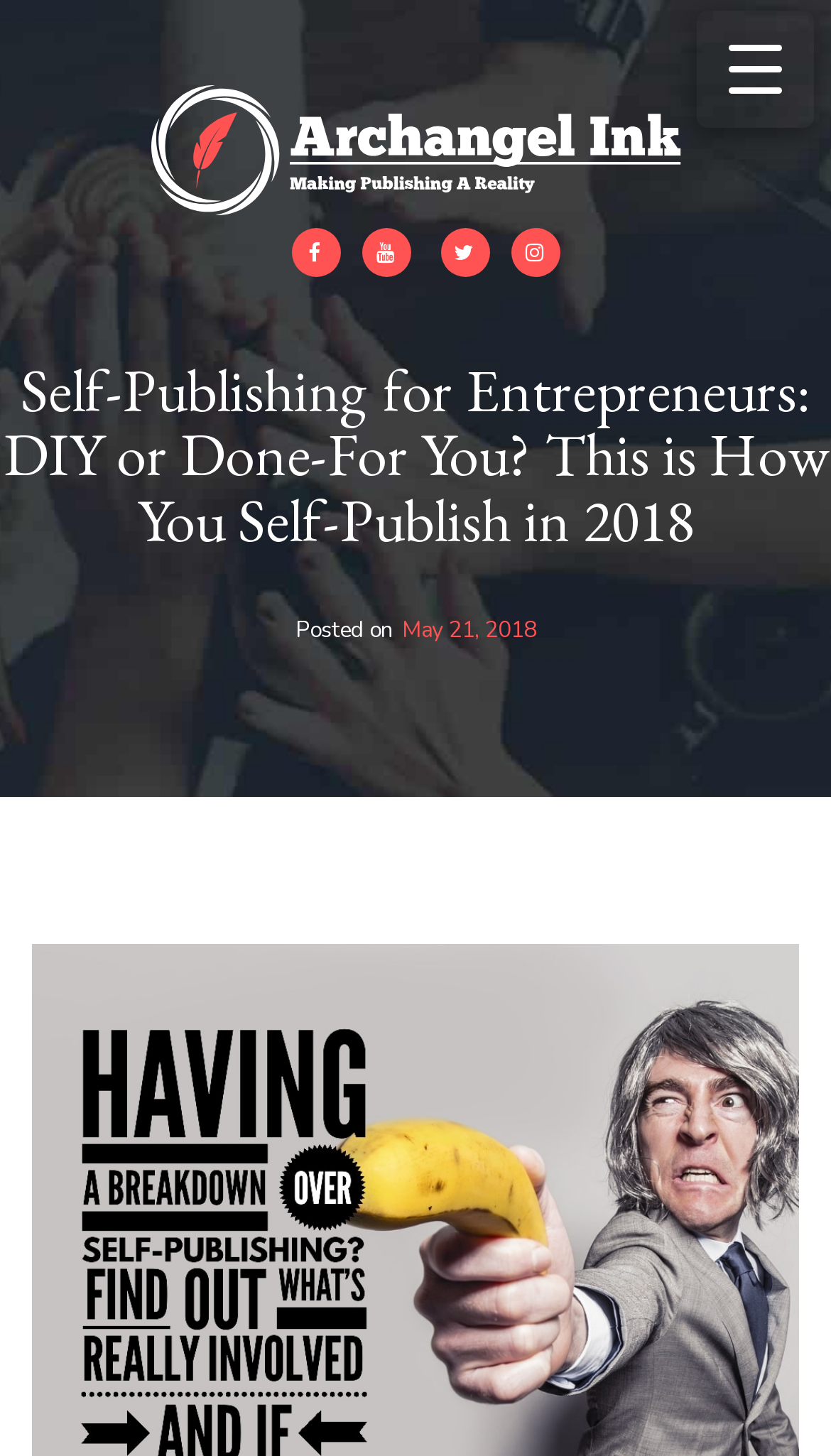Predict the bounding box for the UI component with the following description: "May 21, 2018December 7, 2019".

[0.483, 0.421, 0.645, 0.443]